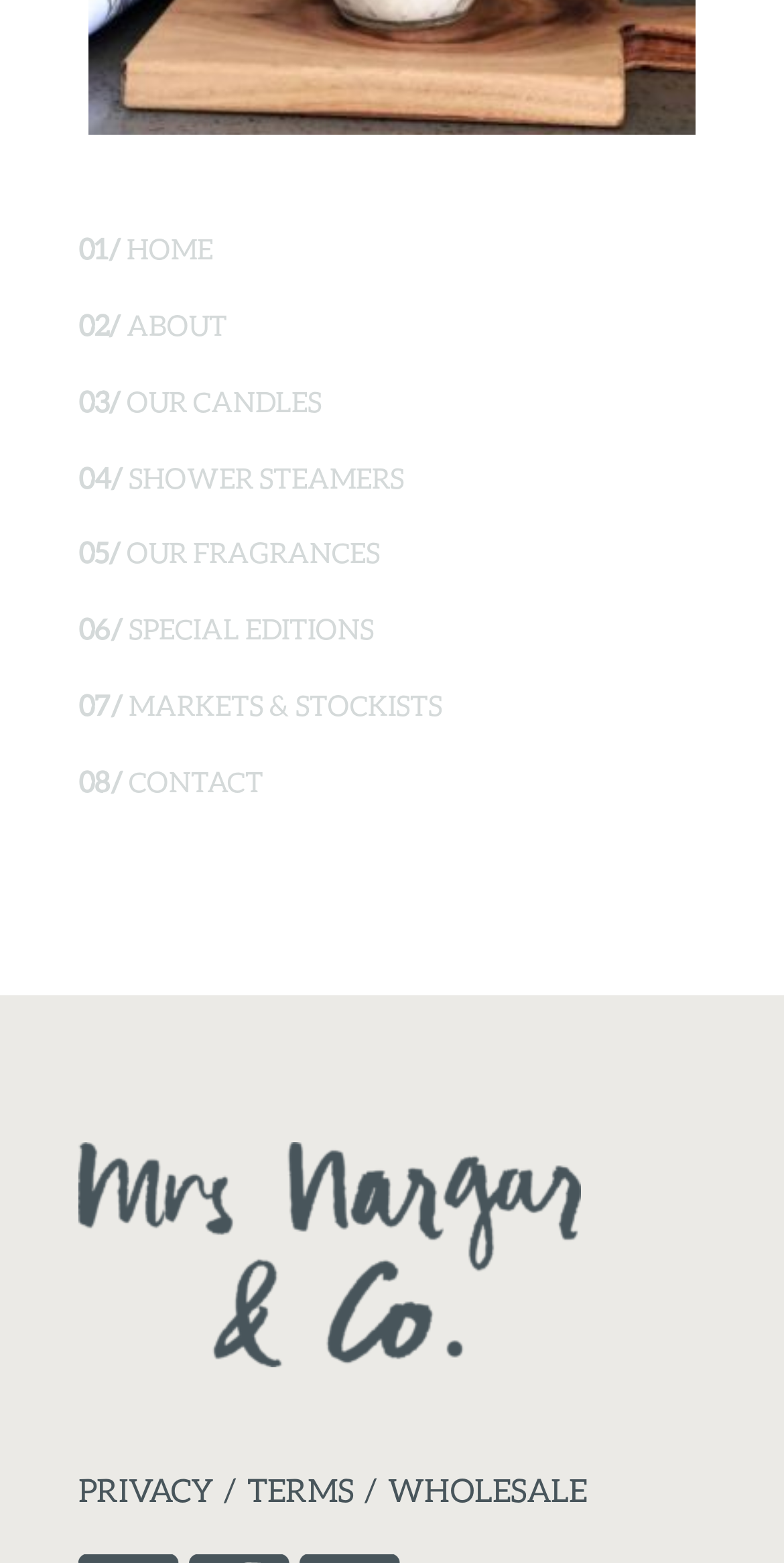What is the name of the company?
Please answer the question as detailed as possible based on the image.

The company name can be found in the logo image at the bottom of the webpage, which is described as 'Mrs Nargar & Co Logo2'.